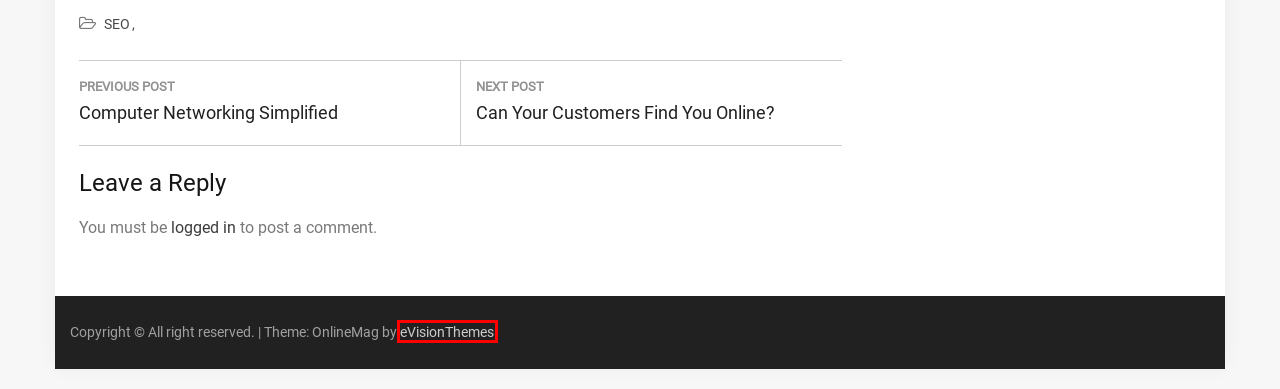You have a screenshot showing a webpage with a red bounding box around a UI element. Choose the webpage description that best matches the new page after clicking the highlighted element. Here are the options:
A. The #1 Wordpress Theme Store - eVision Themes
B. Hentai Tube Sex, Free Manga Pussy Fuck, Hentai XXX Movies
C. Bootcamp de programação – <SITE_TITLE>
D. Fashion – <SITE_TITLE>
E. Mobiporno.info - tube porn video, hot porn, hq porn video, porn tube and hq porn
F. Aloha-porn.com - mobile porn, porn tube, hot porn, hq porn video and tube porn video
G. Computer Networking Simplified – <SITE_TITLE>
H. Can Your Customers Find You Online? – <SITE_TITLE>

A